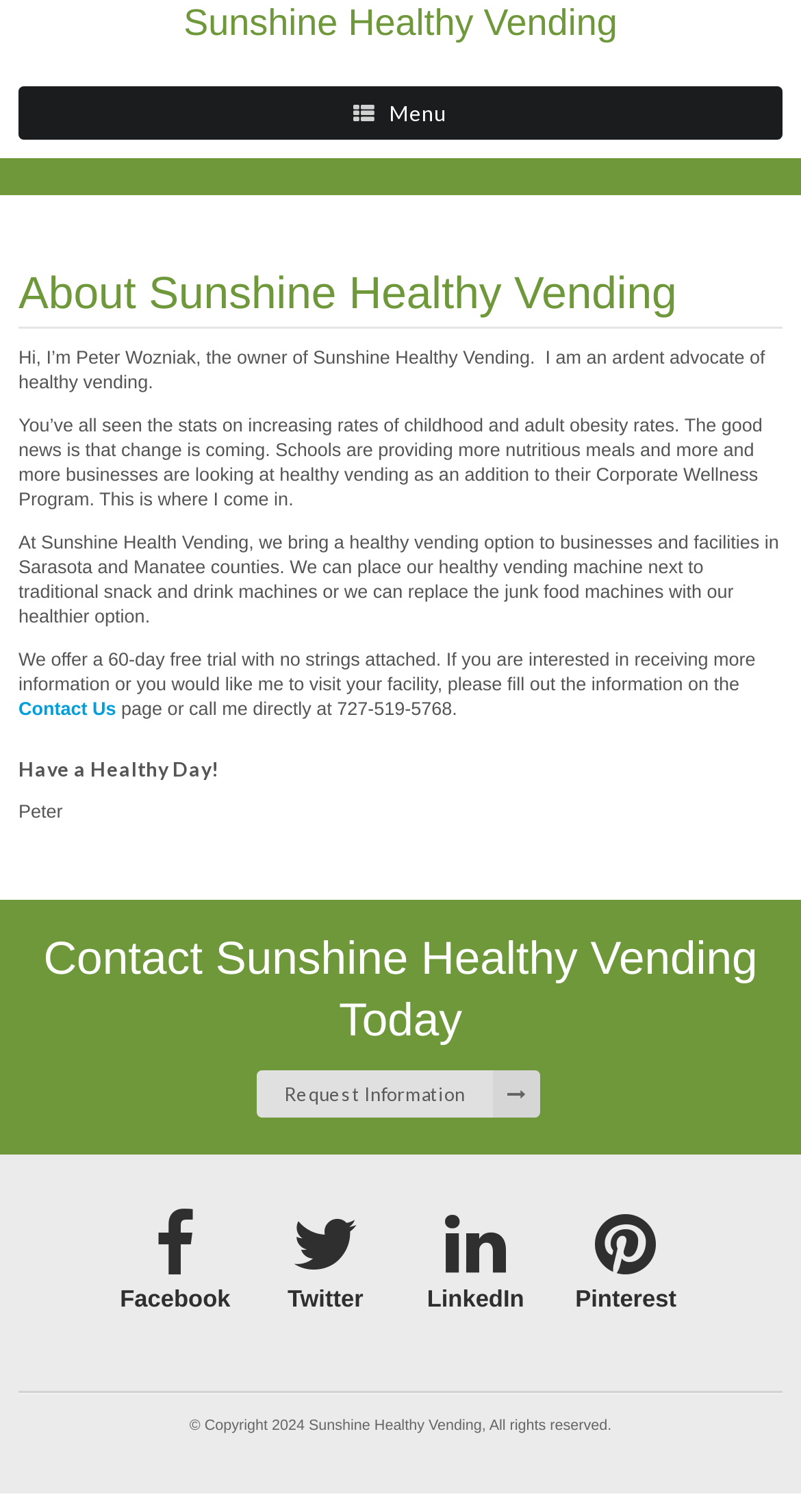Who is the owner of Sunshine Healthy Vending?
Give a single word or phrase answer based on the content of the image.

Peter Wozniak